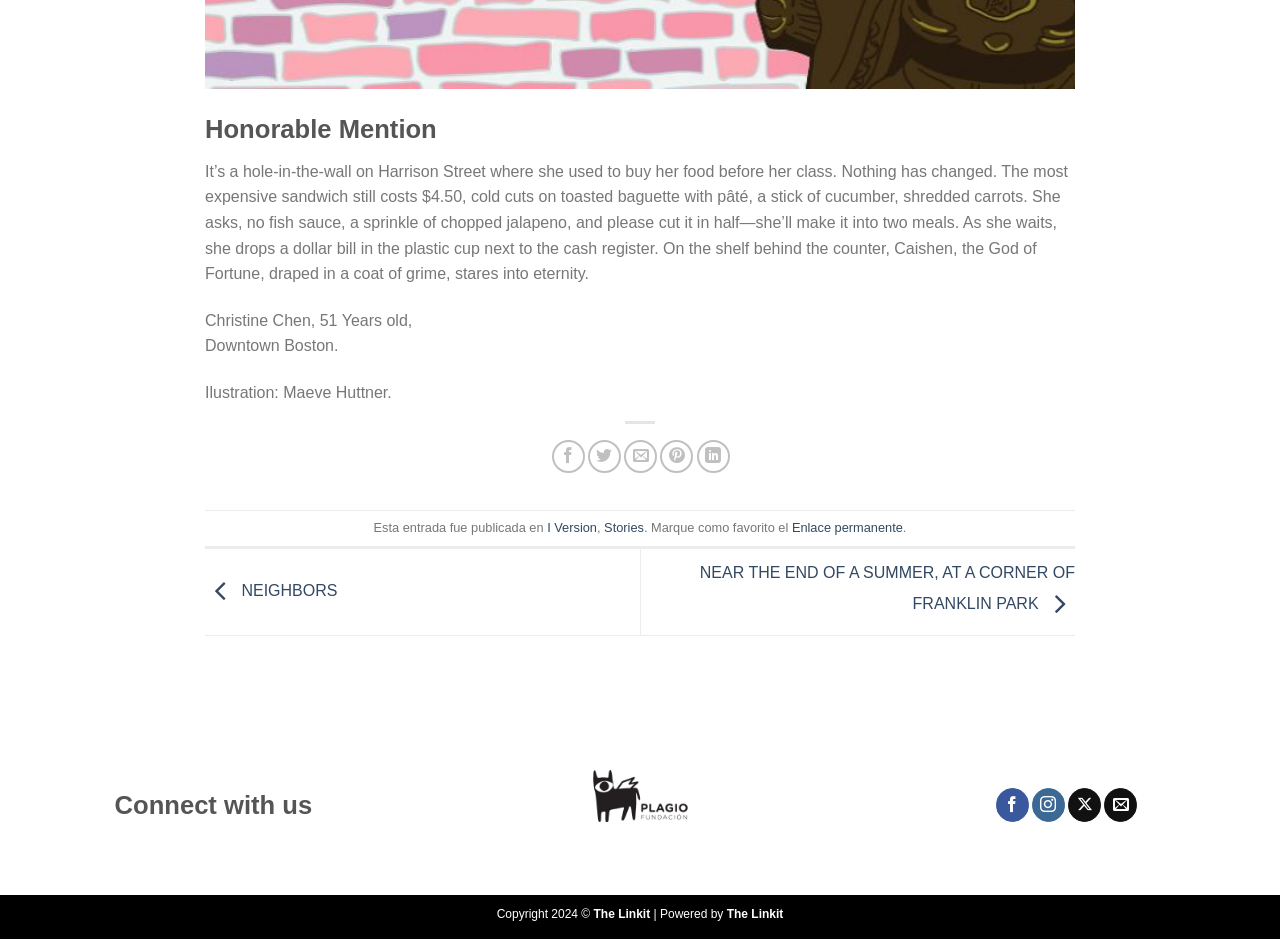Extract the bounding box for the UI element that matches this description: "Accounting Outsourcing Services".

None